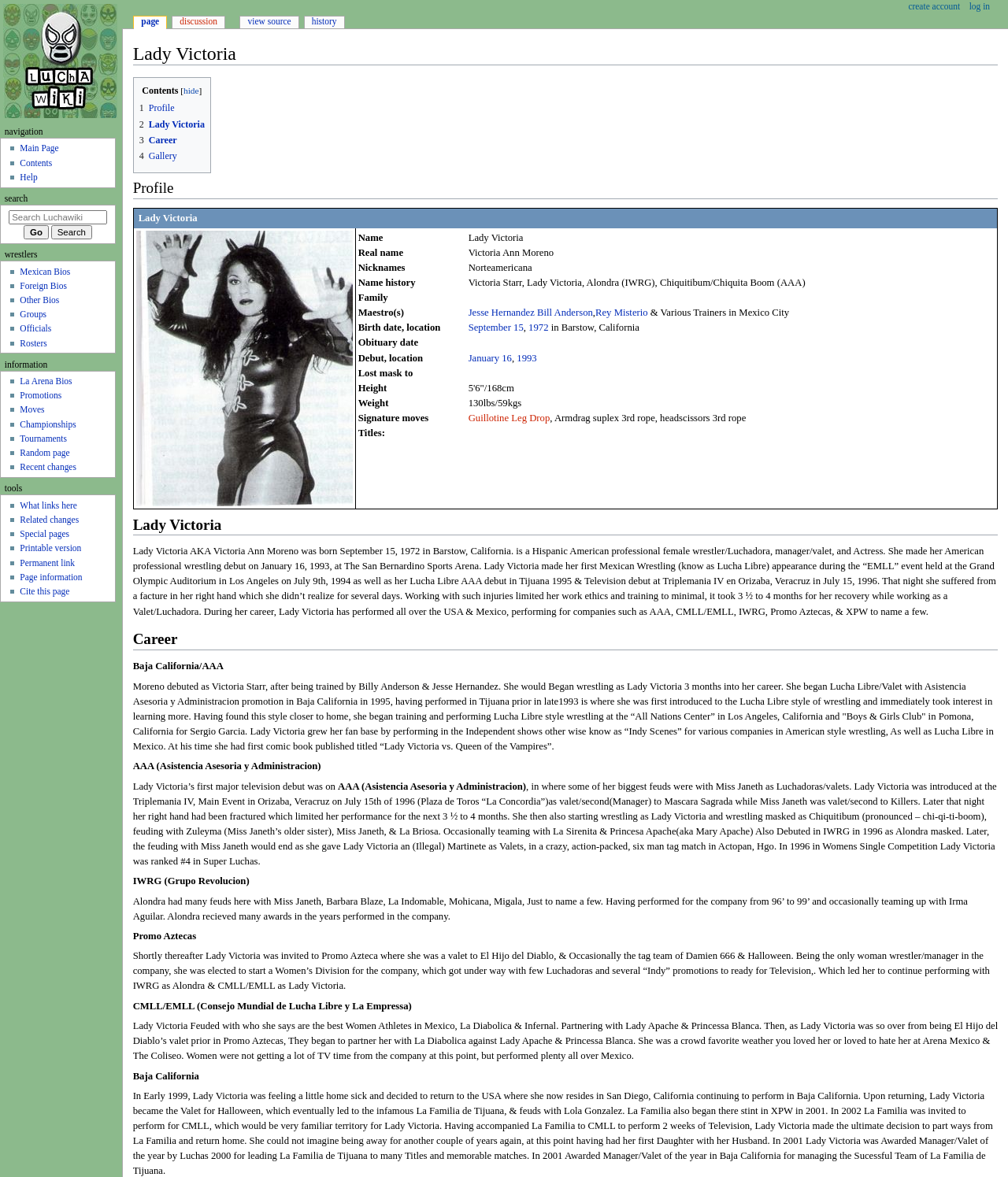Find and specify the bounding box coordinates that correspond to the clickable region for the instruction: "Click on the '1 Profile' link".

[0.138, 0.087, 0.173, 0.097]